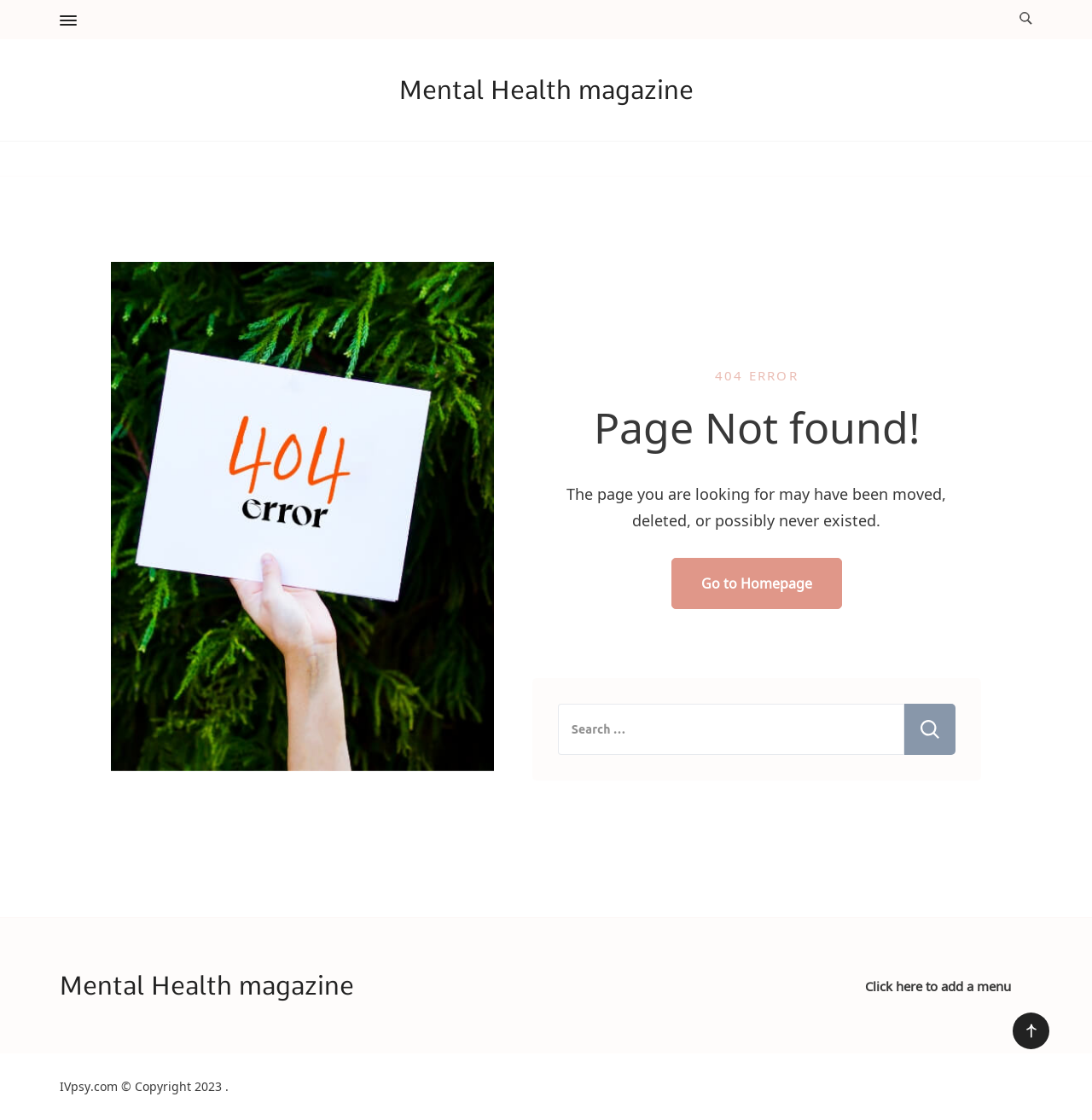What is the error code displayed on the page?
Using the image provided, answer with just one word or phrase.

404